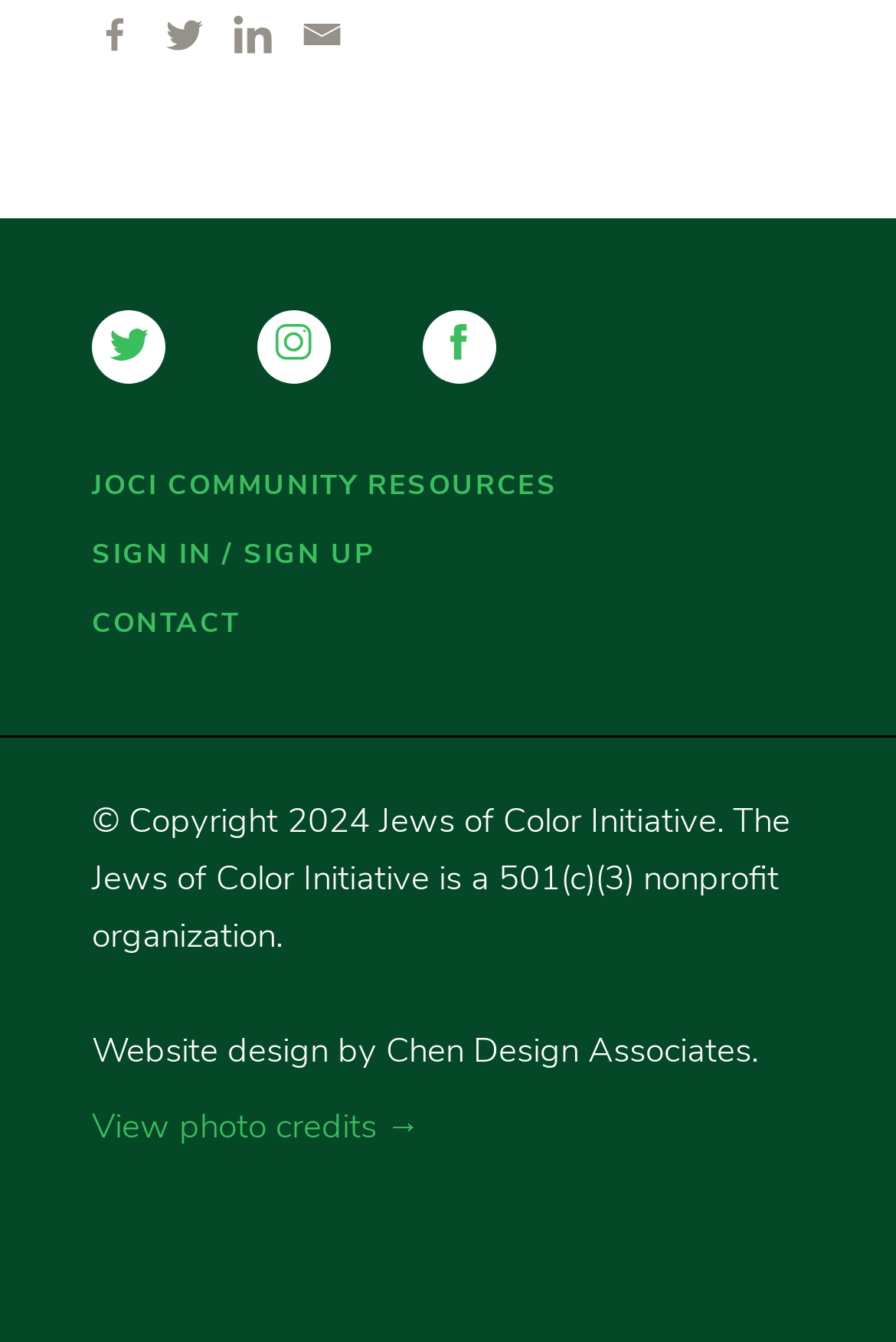Please answer the following question using a single word or phrase: What is the purpose of the 'View photo credits →' link?

To view photo credits